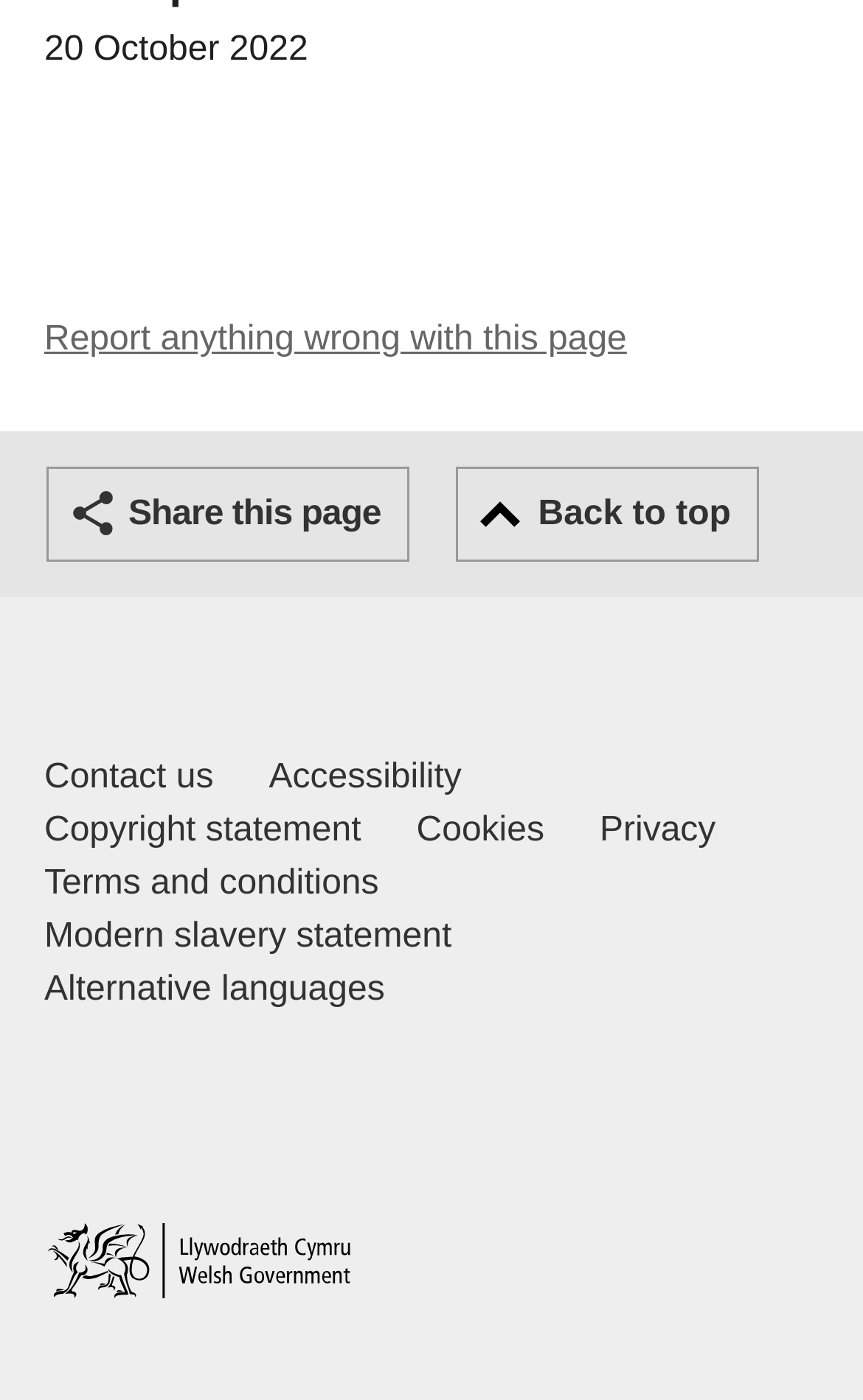Based on the image, provide a detailed response to the question:
What is the location of the 'Home' link?

The 'Home' link is located at the bottom of the page, which is a common location for navigation links. Its position suggests that it is a secondary navigation element, allowing users to quickly access the website's homepage.